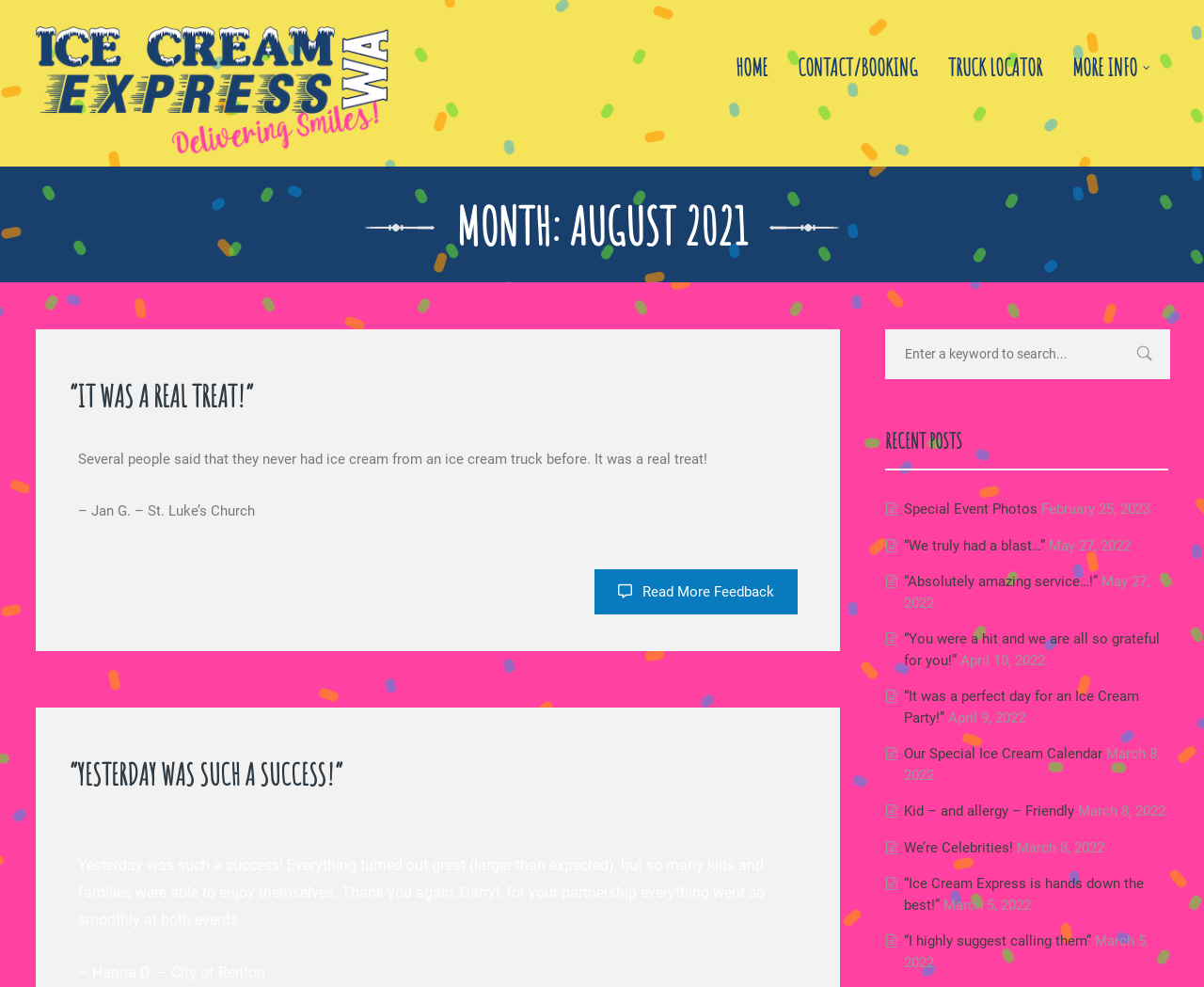Respond with a single word or short phrase to the following question: 
What is the sentiment of the customer feedback quotes?

Positive